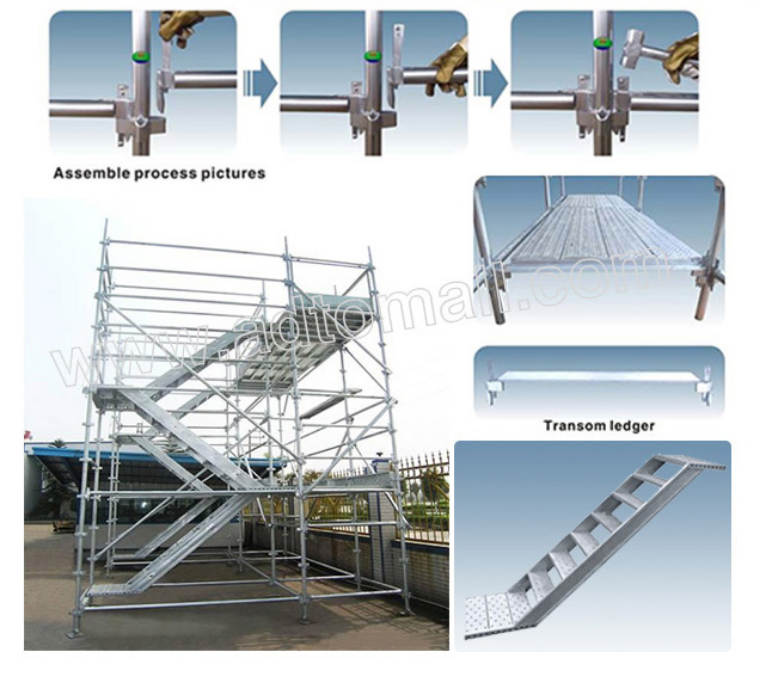Provide a comprehensive description of the image.

The image showcases the assembly process and components of a Kwikstage scaffolding system. Central to the image is a large, multi-level scaffolding structure, demonstrating its robust design and accessibility. Accompanying the main scaffold are detailed illustrations of distinct parts, including the transom ledger and various assembly steps. These visuals illustrate how the components fit together, making it clear how the scaffolding system is assembled for safe and efficient use. This comprehensive view is crucial for understanding the effective use of Kwikstage scaffolding in construction and maintenance projects. The image is likely designed to educate users about the specifications and applications of the system, making safety and efficiency a priority in scaffolding practices.